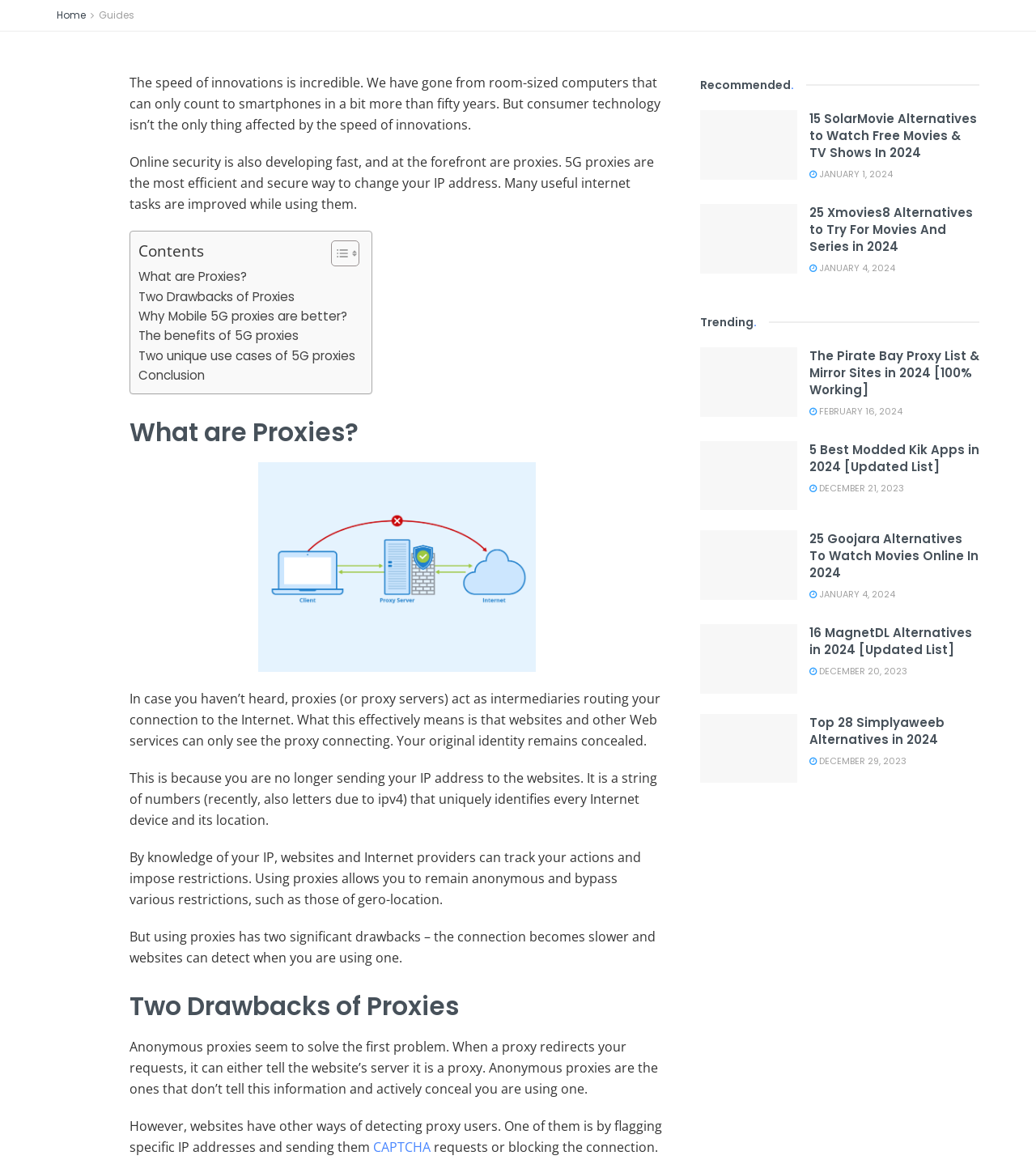How many headings are there on the webpage?
Answer the question with a detailed explanation, including all necessary information.

I counted the number of headings on the webpage, which are 'What are Proxies?', 'Two Drawbacks of Proxies', 'Recommended.', 'Trending.', 'What are Proxies?' (again), and '15 SolarMovie Alternatives to Watch Free Movies & TV Shows In 2024', so the answer is 6.